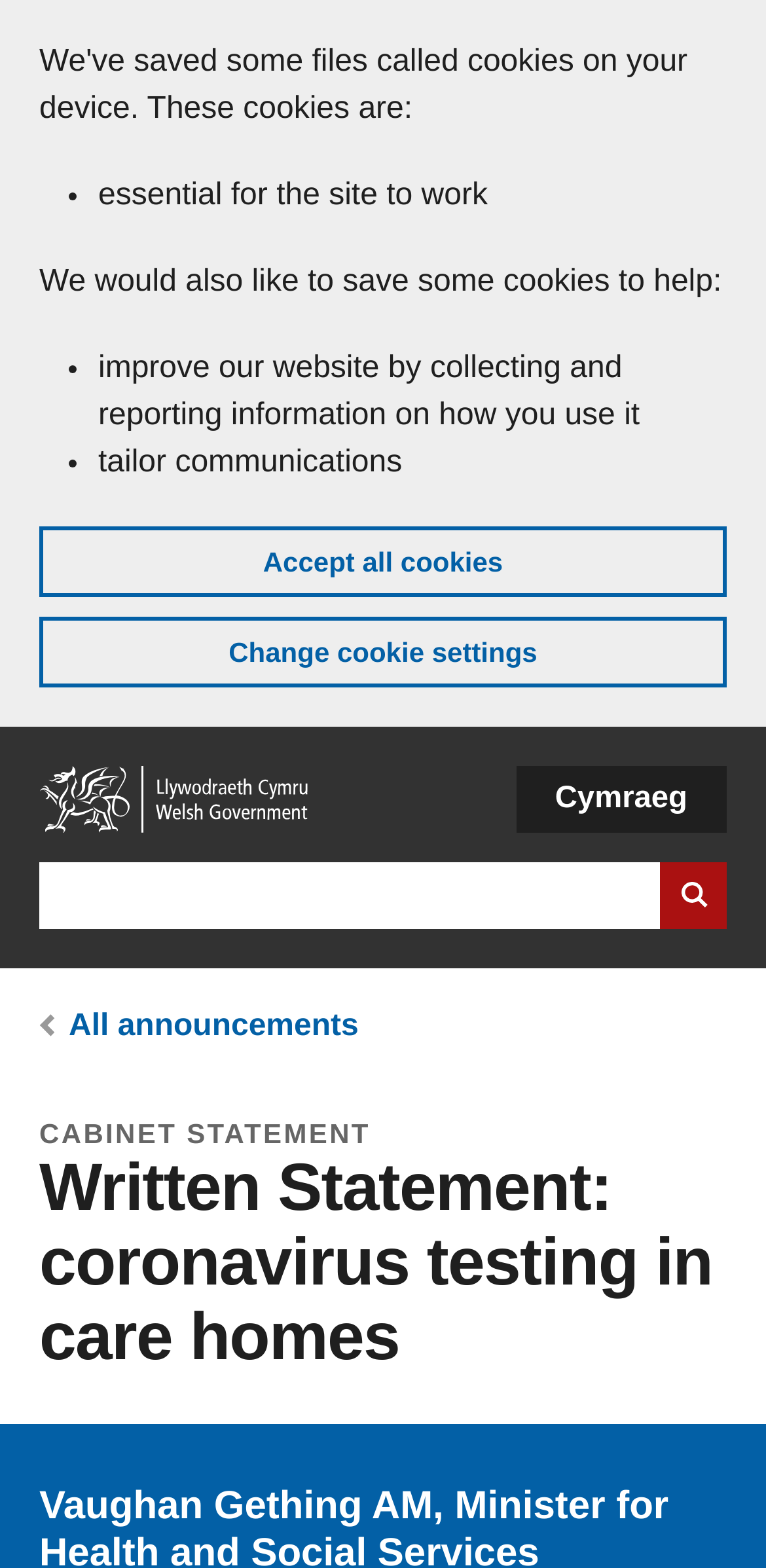Determine the bounding box coordinates of the region that needs to be clicked to achieve the task: "View all announcements".

[0.09, 0.644, 0.468, 0.665]